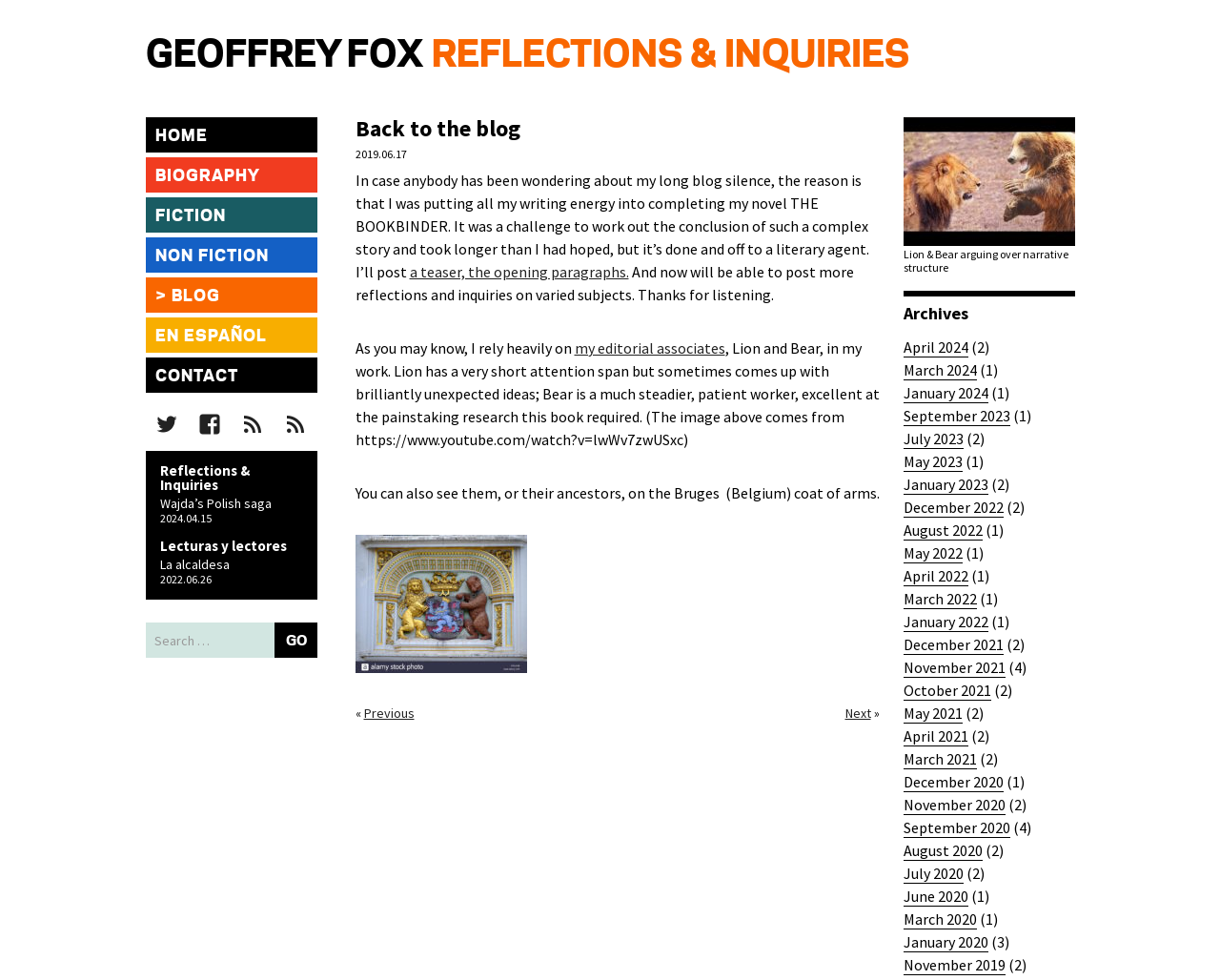Identify the bounding box coordinates for the UI element described by the following text: "a teaser, the opening paragraphs.". Provide the coordinates as four float numbers between 0 and 1, in the format [left, top, right, bottom].

[0.336, 0.268, 0.515, 0.287]